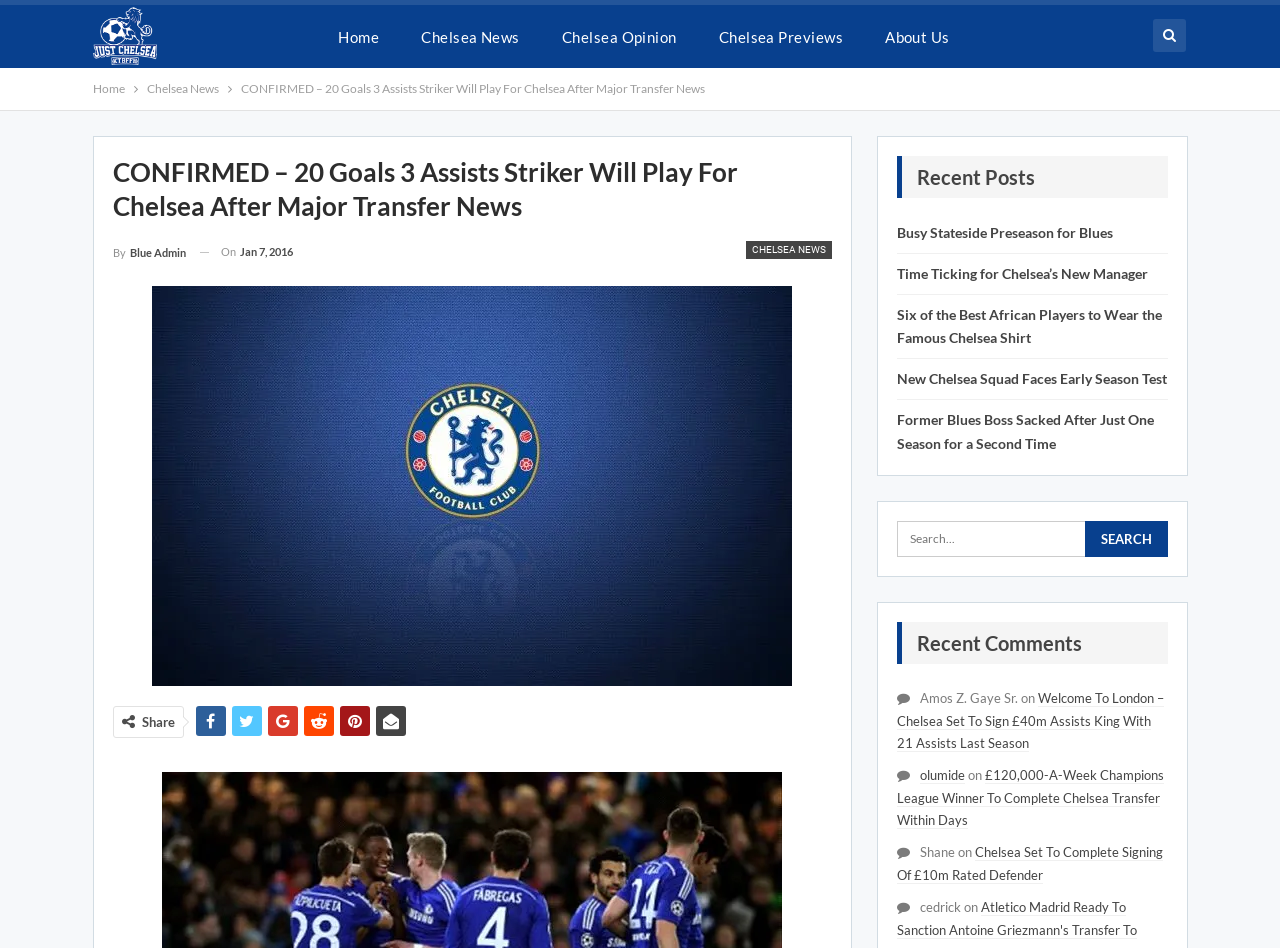What is the name of the website?
Please provide a single word or phrase in response based on the screenshot.

Just Chelsea